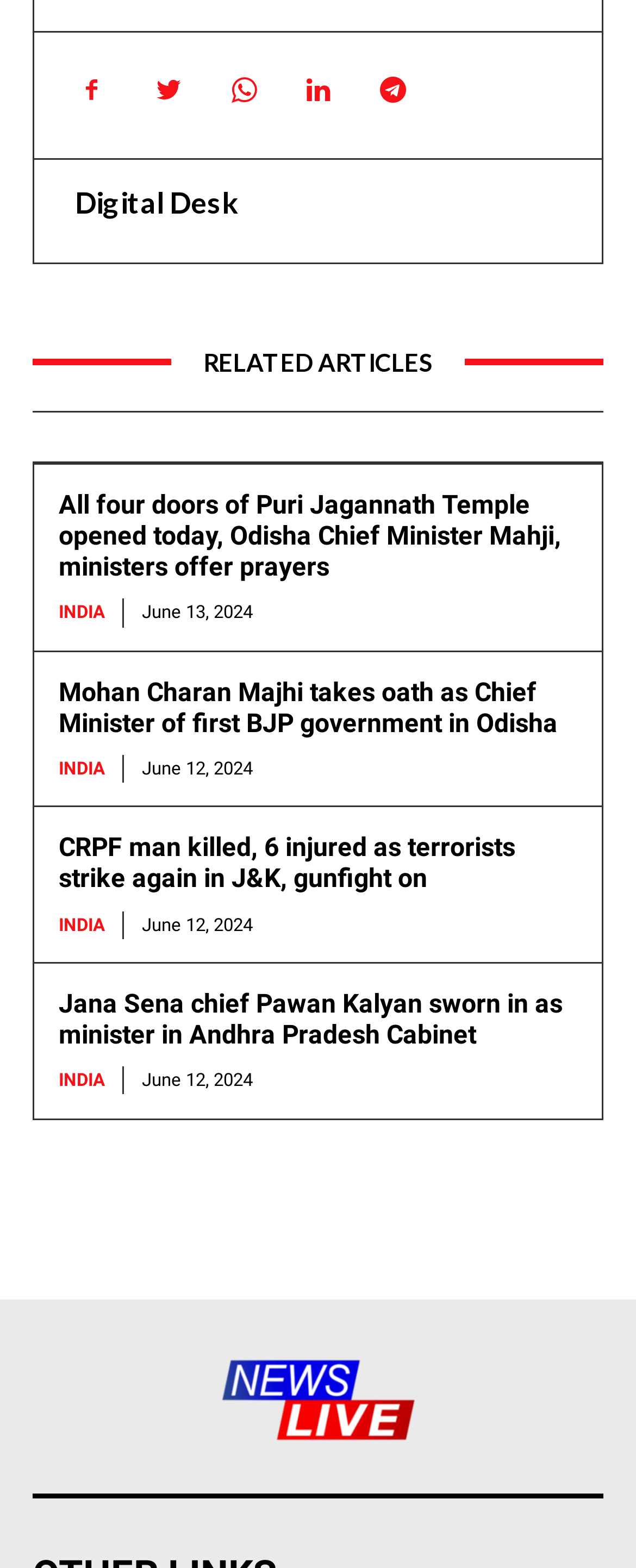How many news articles are listed on this webpage?
From the details in the image, provide a complete and detailed answer to the question.

There are four news articles listed on this webpage, each with a heading, a link, and a time stamp. The headings are 'All four doors of Puri Jagannath Temple opened today, Odisha Chief Minister Mahji, ministers offer prayers', 'Mohan Charan Majhi takes oath as Chief Minister of first BJP government in Odisha', 'CRPF man killed, 6 injured as terrorists strike again in J&K, gunfight on', and 'Jana Sena chief Pawan Kalyan sworn in as minister in Andhra Pradesh Cabinet'.